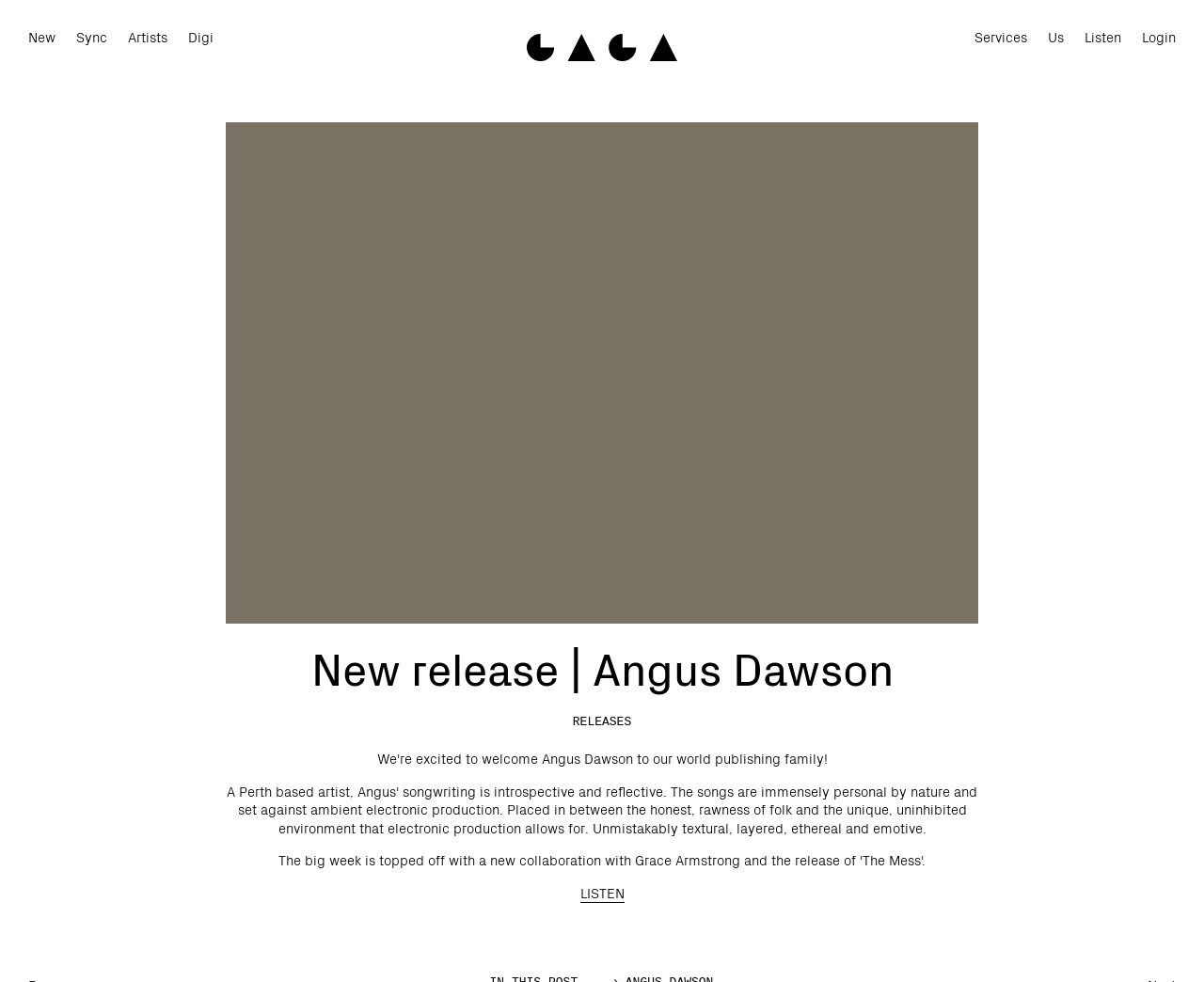Respond to the question below with a single word or phrase:
What is the title of the article section?

New release | Angus Dawson